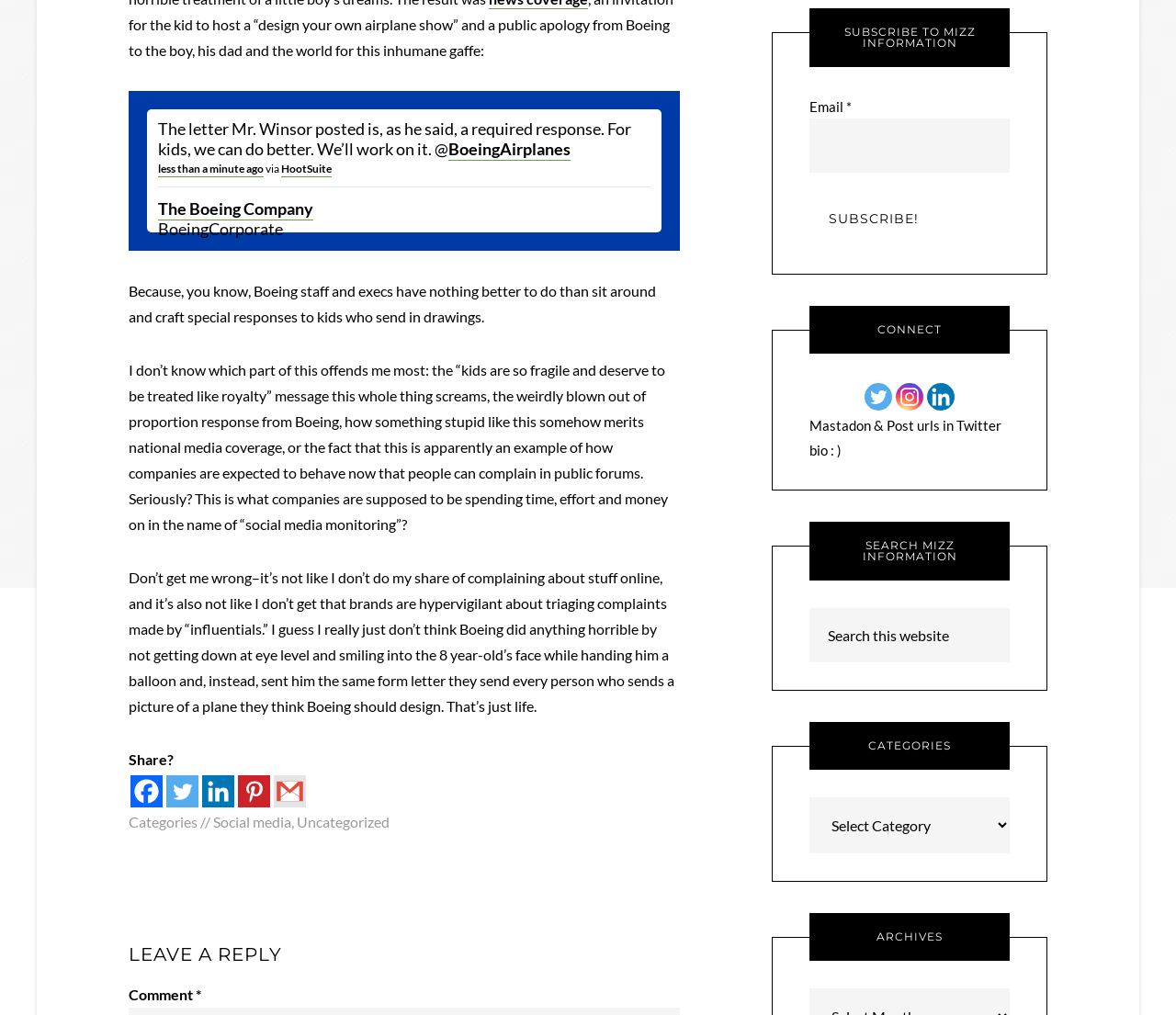Given the element description: "title="Instagram"", predict the bounding box coordinates of this UI element. The coordinates must be four float numbers between 0 and 1, given as [left, top, right, bottom].

[0.762, 0.378, 0.785, 0.405]